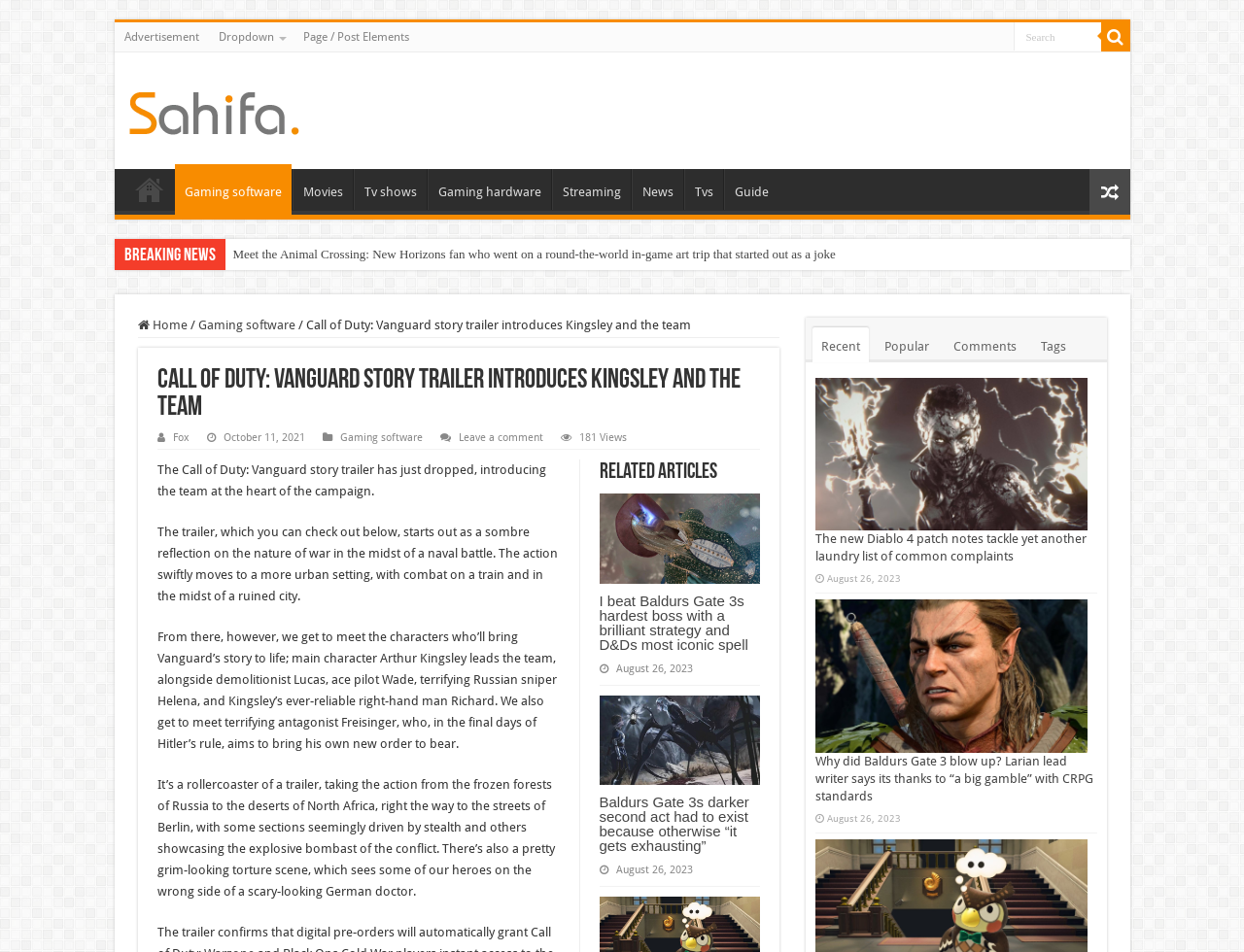Generate a comprehensive description of the webpage.

This webpage is about Games News, with a focus on Call of Duty: Vanguard story trailer. At the top, there is a navigation bar with links to "HOME", "Gaming software", "Movies", "Tv shows", "Gaming hardware", "Streaming", "News", "Tvs", and "Guide". Below the navigation bar, there is a search bar and a button with a magnifying glass icon.

The main content of the page is divided into two sections. On the left side, there is a column with several news articles, each with a heading, a brief description, and a link to read more. The articles are about various games, including Call of Duty: Vanguard, Baldurs Gate 3, and Diablo 4.

On the right side, there is a larger section dedicated to the Call of Duty: Vanguard story trailer. It has a heading, "Call of Duty: Vanguard story trailer introduces Kingsley and the team", and a brief description of the trailer. Below the description, there are several paragraphs of text that provide more details about the trailer, including the characters and settings featured in it.

There are also several links to related articles, including "I beat Baldurs Gate 3s hardest boss with a brilliant strategy and D&Ds most iconic spell" and "Baldurs Gate 3s darker second act had to exist because otherwise “it gets exhausting”". These links are accompanied by images and have a "Related Articles" heading.

At the bottom of the page, there are links to "Recent", "Popular", "Comments", and "Tags", which allow users to filter and navigate the content.